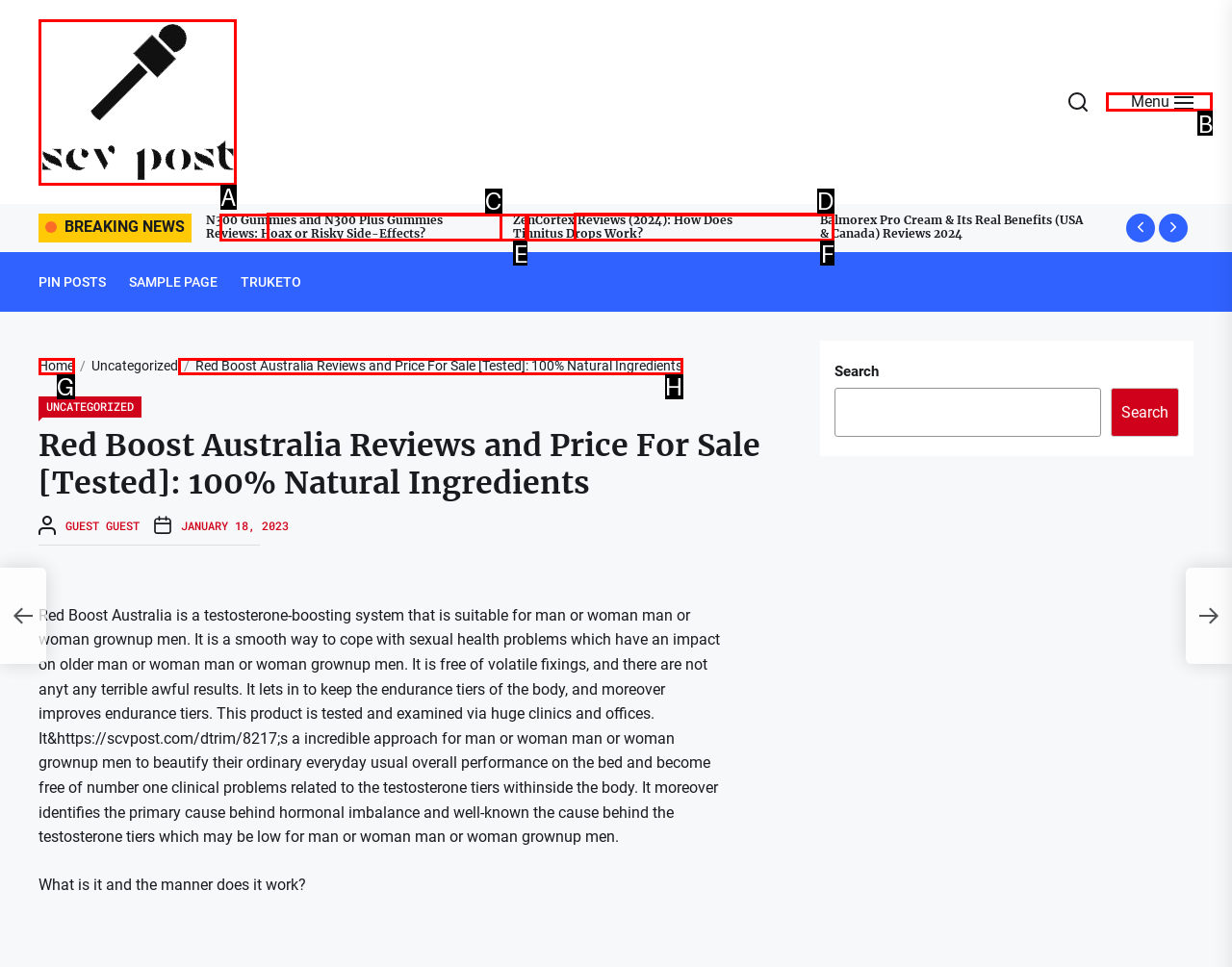Decide which HTML element to click to complete the task: Click on the menu button Provide the letter of the appropriate option.

B